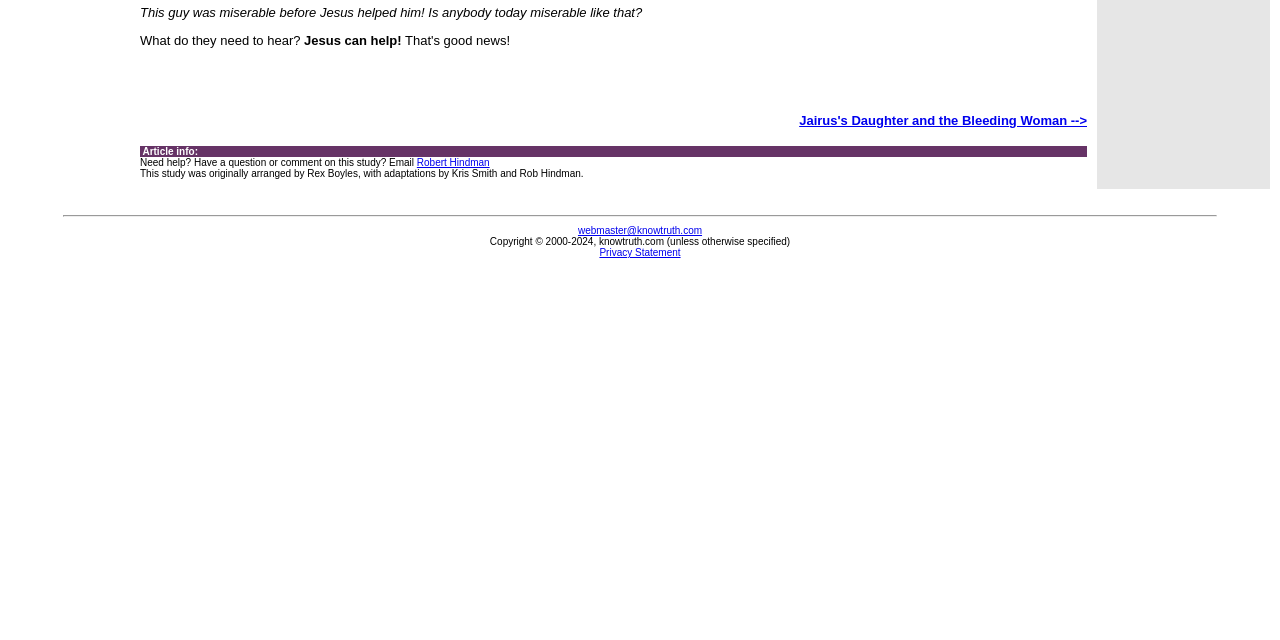Identify the bounding box coordinates for the UI element described as: "Robert Hindman". The coordinates should be provided as four floats between 0 and 1: [left, top, right, bottom].

[0.326, 0.245, 0.383, 0.262]